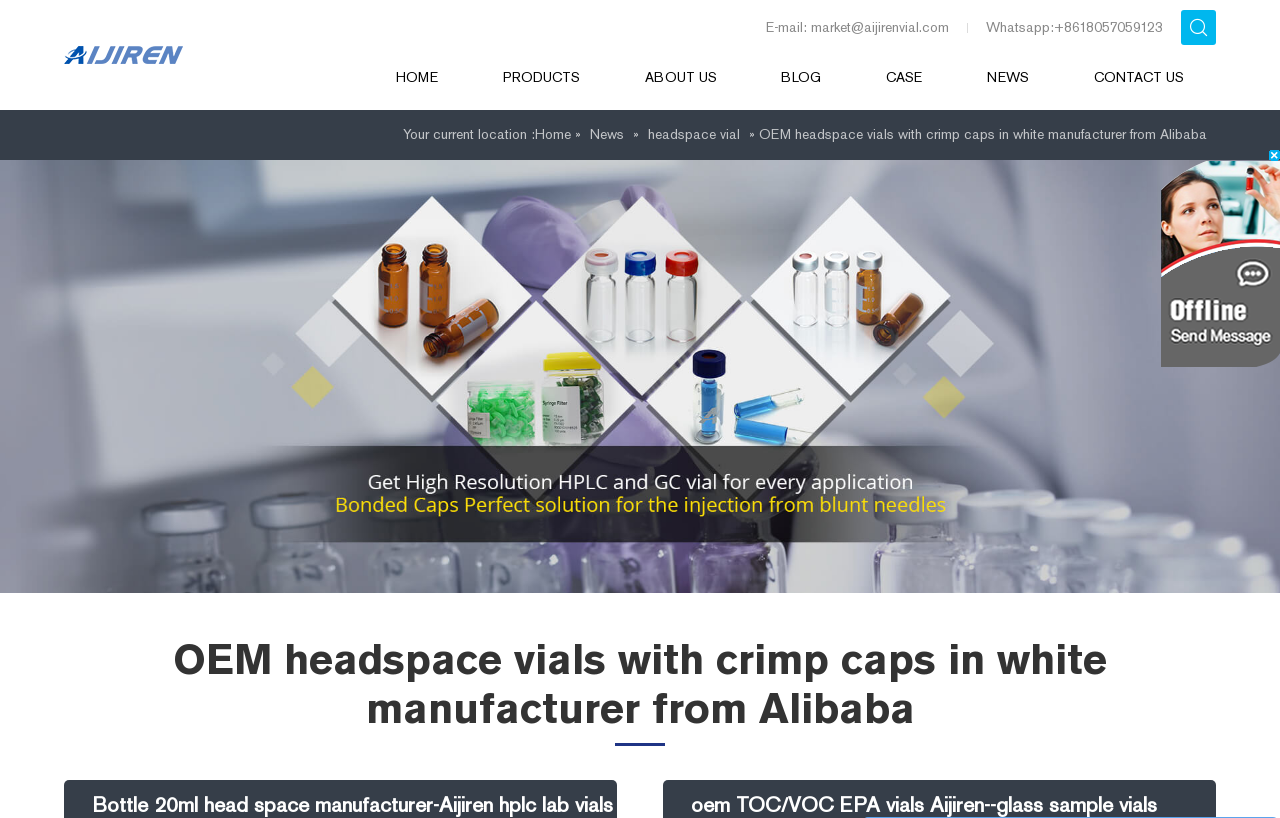What is the current location of the user?
We need a detailed and exhaustive answer to the question. Please elaborate.

The current location of the user is Home » News » 2ml hplc lab vials, which is mentioned in the StaticText element with the description 'Your current location :' and the links 'Home', 'News', and 'headspace vial'.